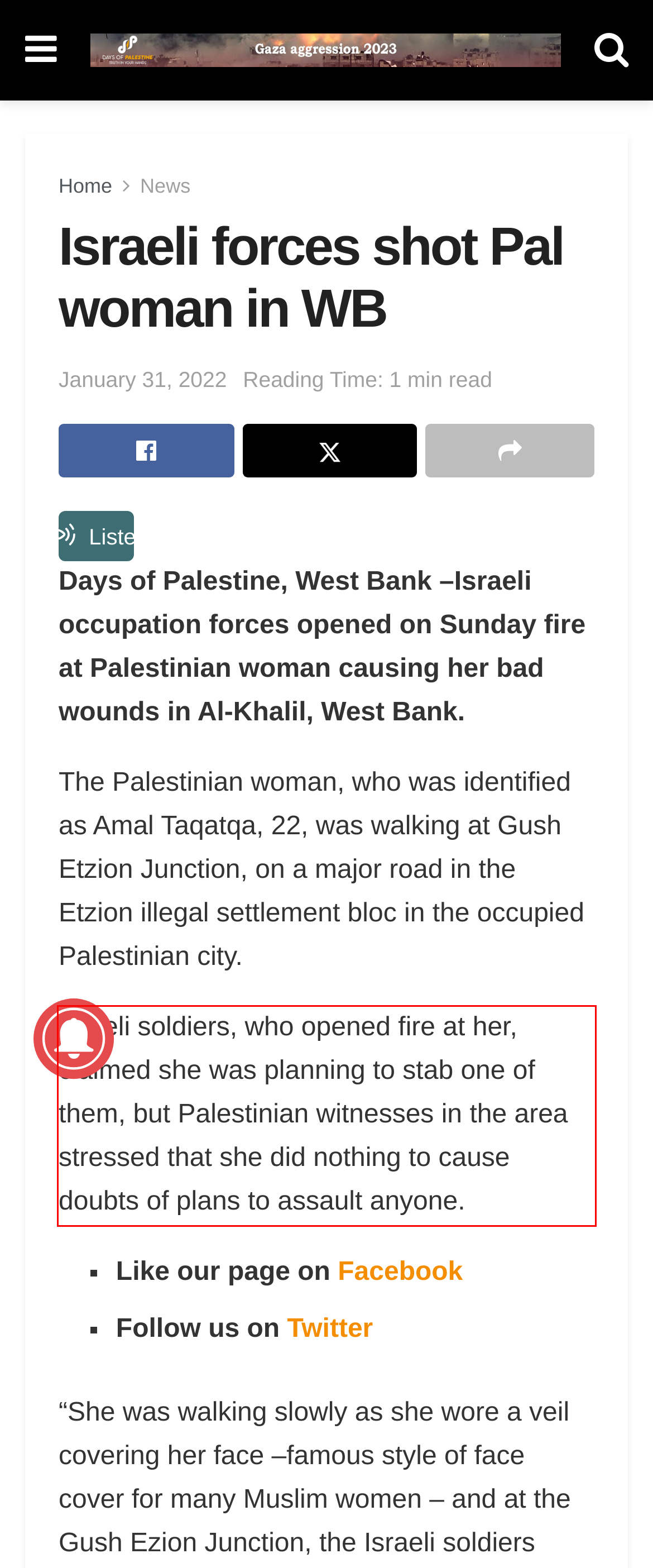Please extract the text content within the red bounding box on the webpage screenshot using OCR.

Israeli soldiers, who opened fire at her, claimed she was planning to stab one of them, but Palestinian witnesses in the area stressed that she did nothing to cause doubts of plans to assault anyone.